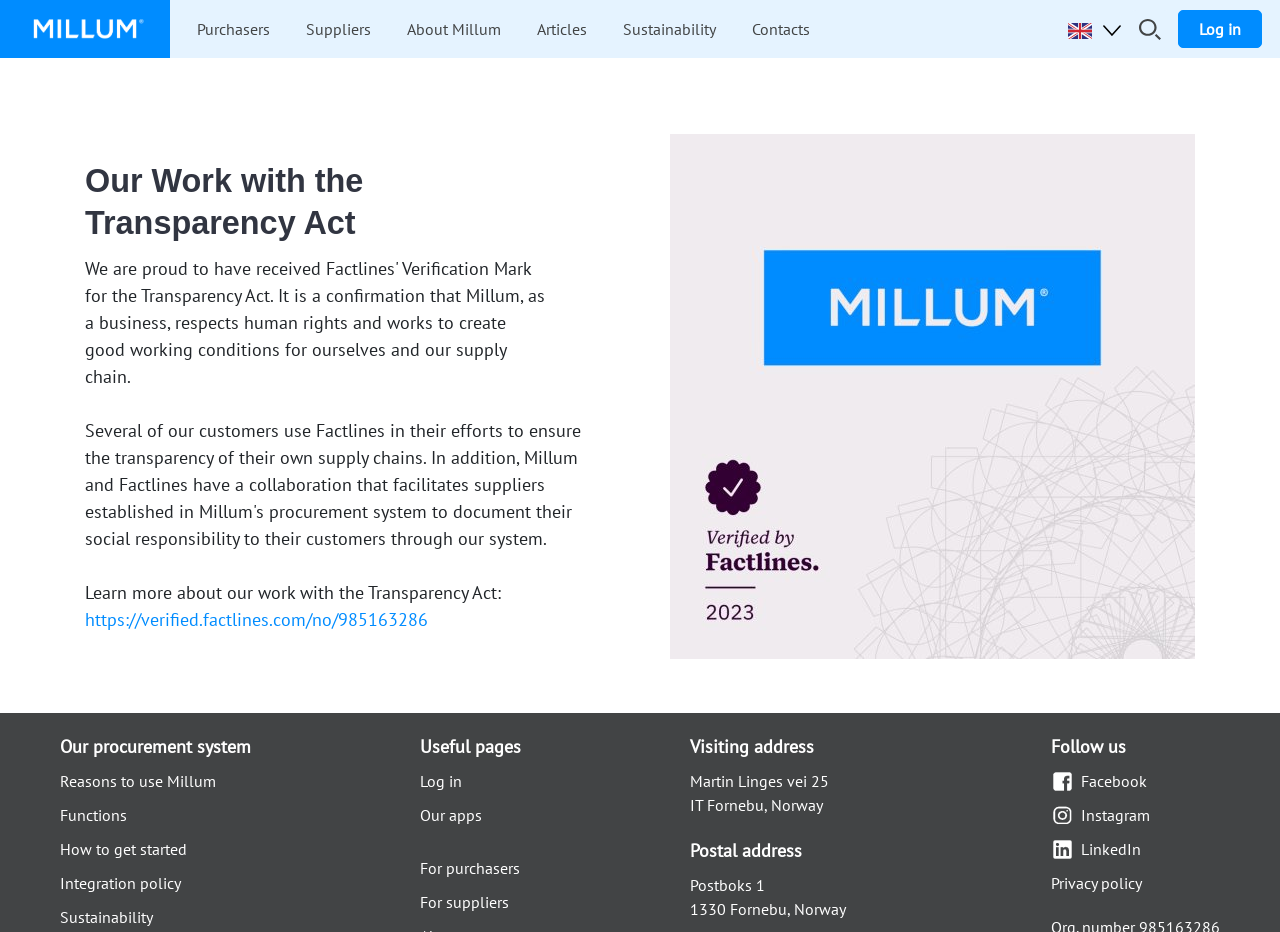Please identify the bounding box coordinates of the region to click in order to complete the given instruction: "Go to Purchasers". The coordinates should be four float numbers between 0 and 1, i.e., [left, top, right, bottom].

[0.147, 0.0, 0.218, 0.062]